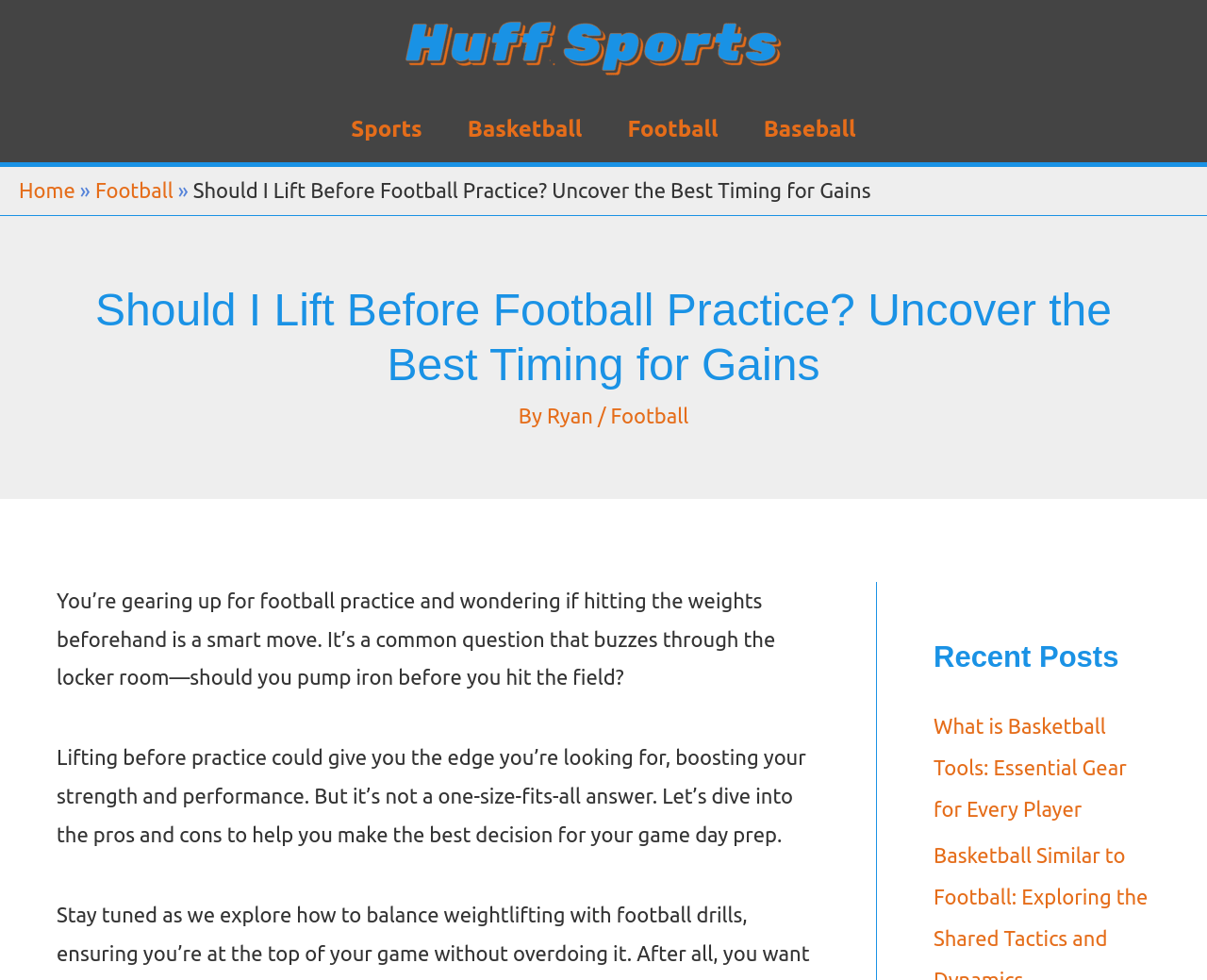Predict the bounding box coordinates of the area that should be clicked to accomplish the following instruction: "Explore the 'Recent Posts' section". The bounding box coordinates should consist of four float numbers between 0 and 1, i.e., [left, top, right, bottom].

[0.773, 0.653, 0.952, 0.69]